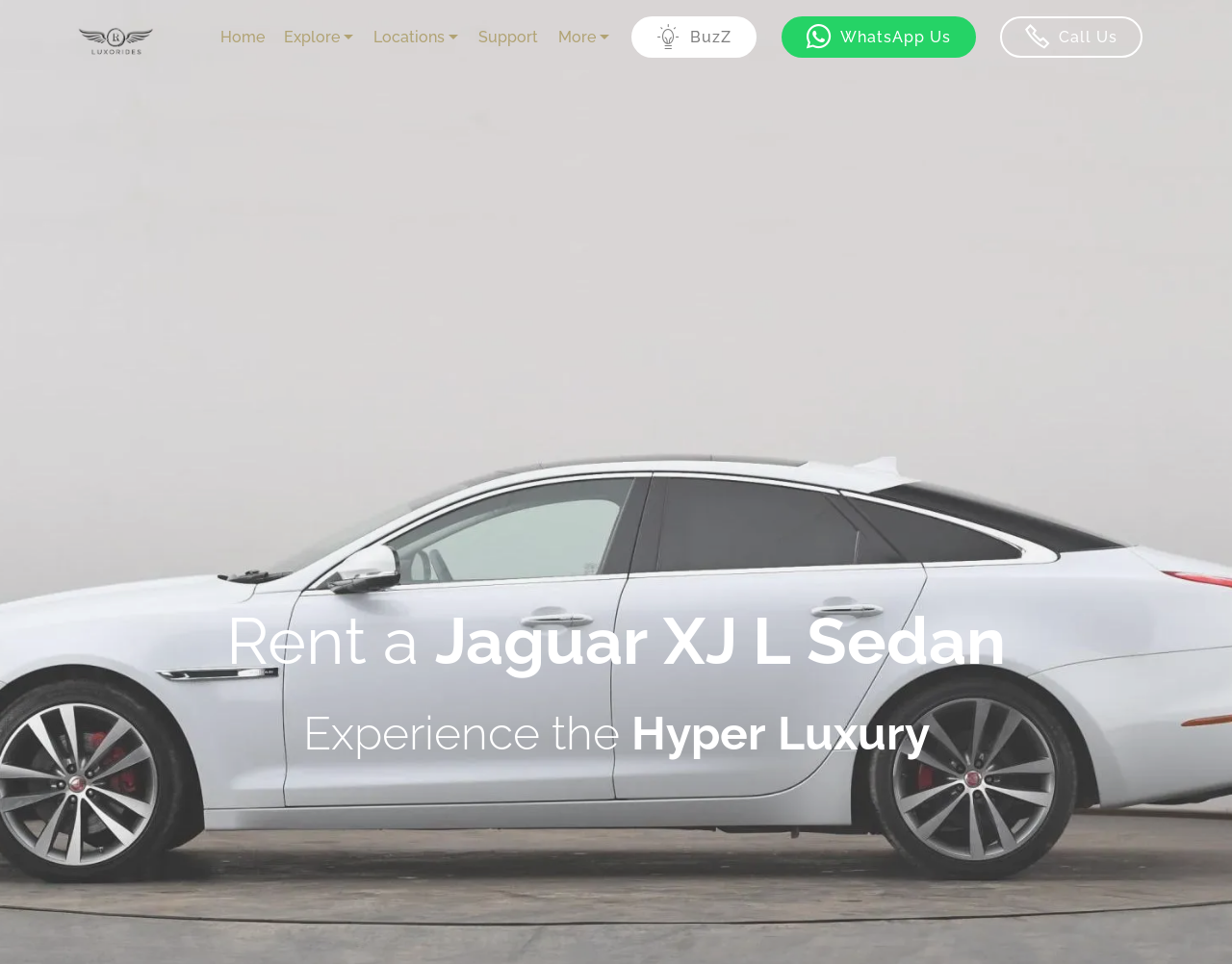Identify the bounding box coordinates for the UI element described as: "Explore".

[0.231, 0.019, 0.287, 0.058]